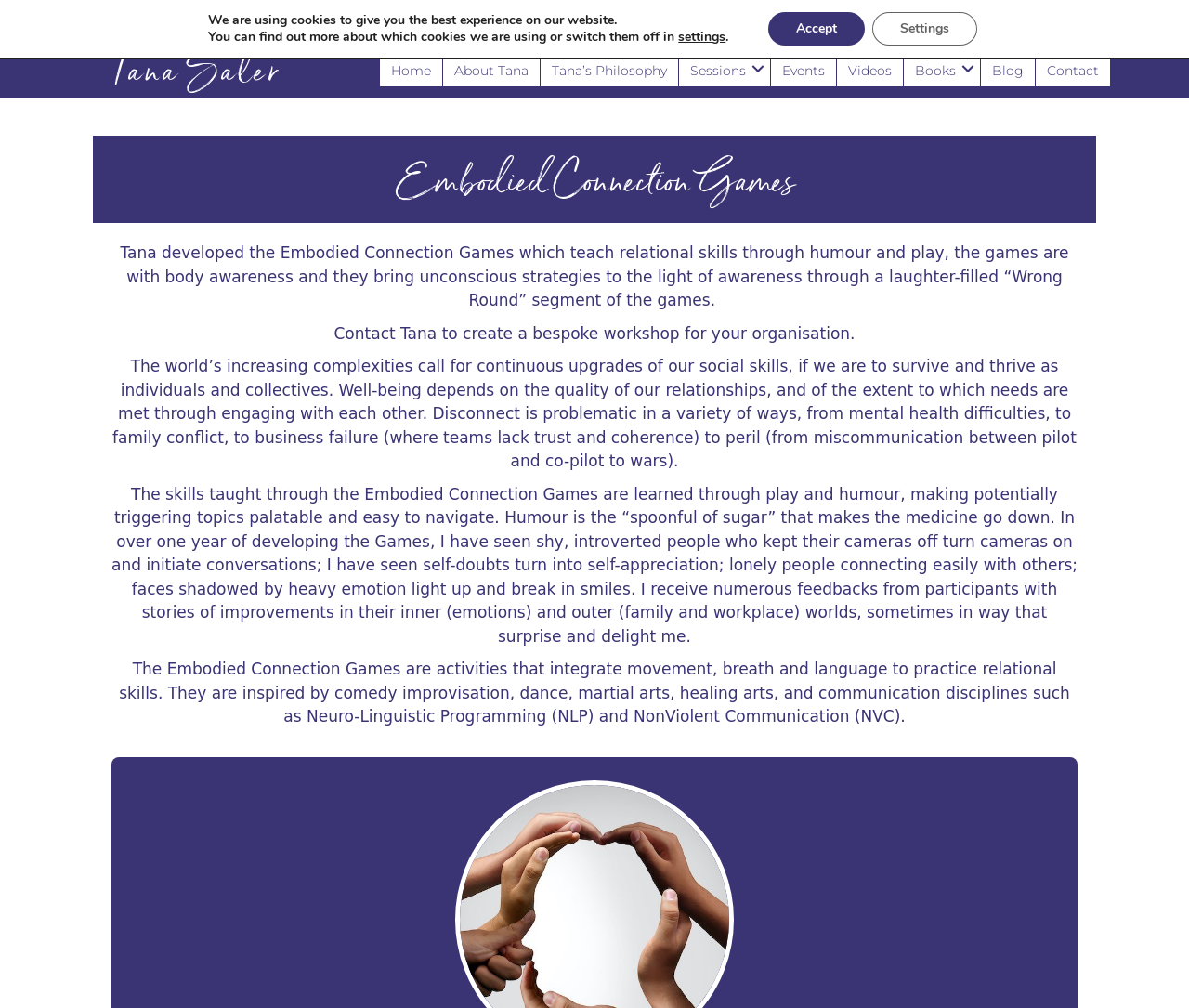Bounding box coordinates are specified in the format (top-left x, top-left y, bottom-right x, bottom-right y). All values are floating point numbers bounded between 0 and 1. Please provide the bounding box coordinate of the region this sentence describes: Accept

[0.646, 0.012, 0.727, 0.045]